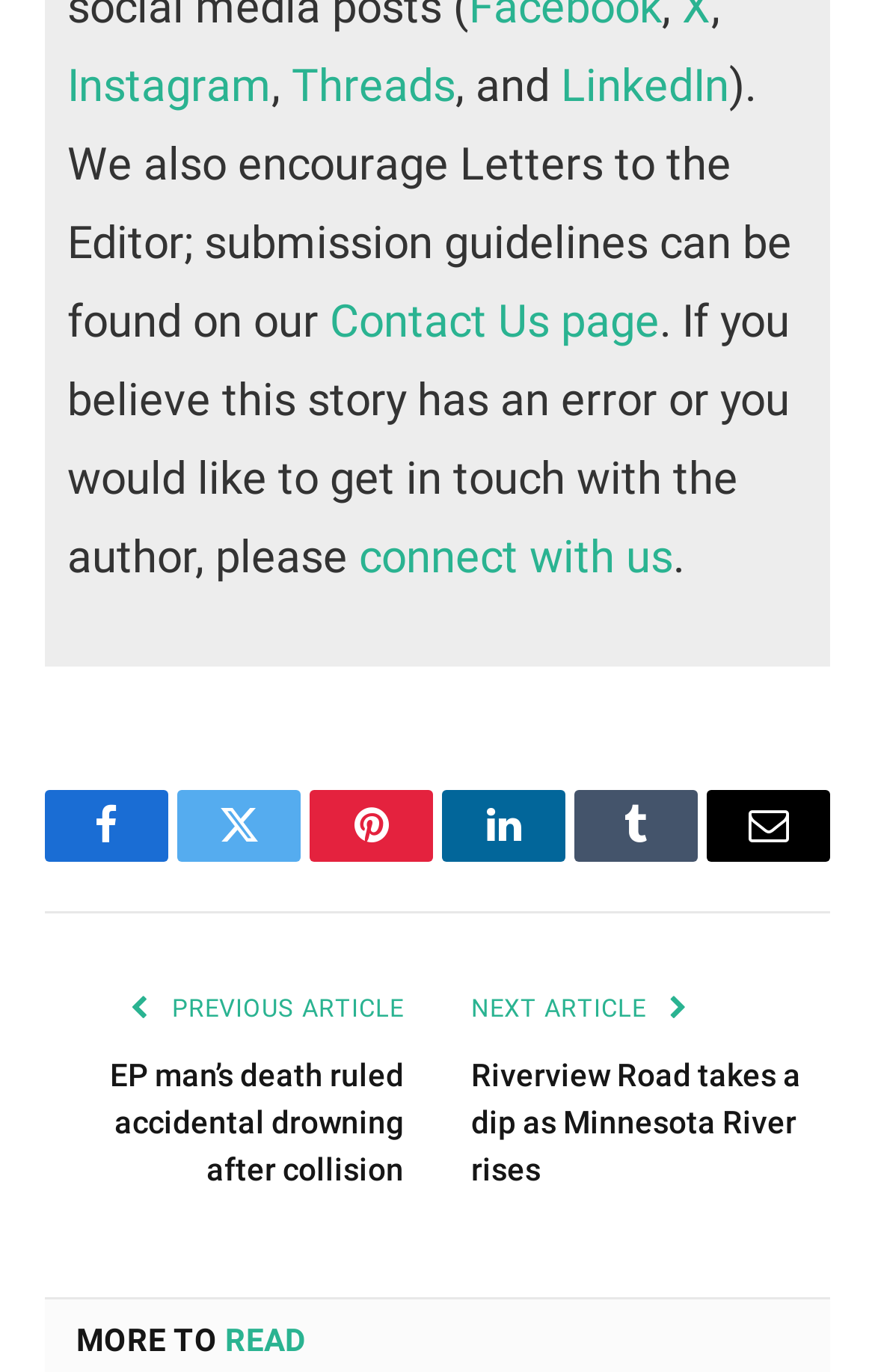Ascertain the bounding box coordinates for the UI element detailed here: "LinkedIn". The coordinates should be provided as [left, top, right, bottom] with each value being a float between 0 and 1.

[0.505, 0.576, 0.646, 0.629]